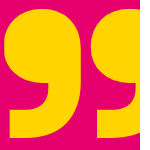Reply to the question below using a single word or brief phrase:
Who is the Director mentioned in the caption?

William Munro